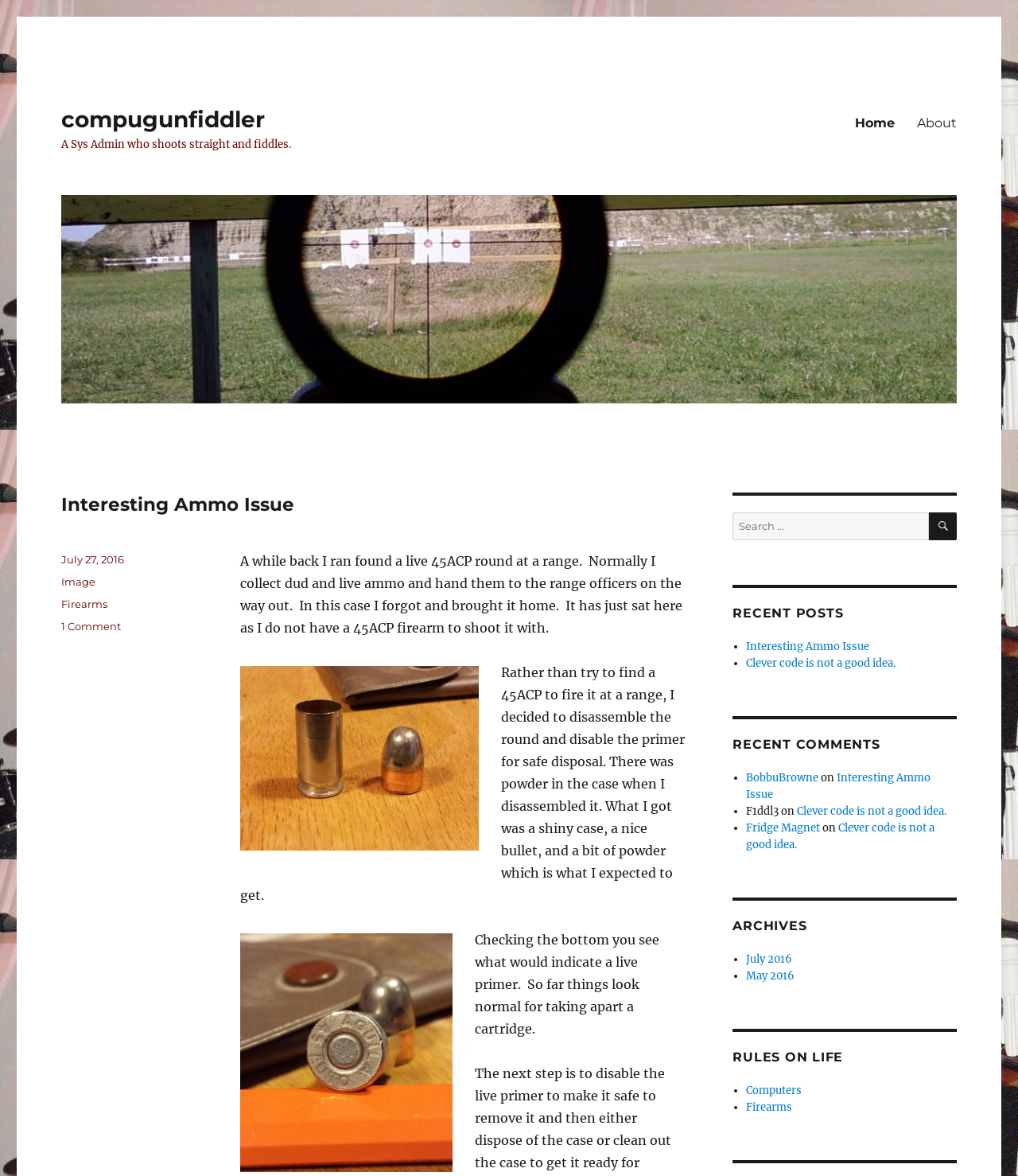Create an in-depth description of the webpage, covering main sections.

The webpage is a blog titled "compugunfiddler – A Sys Admin who shoots straight and fiddles." At the top, there is a heading with the blog title, accompanied by a link to the blog's homepage. Below the title, there is a brief description of the blog, "A Sys Admin who shoots straight and fiddles."

To the right of the title, there is a primary navigation menu with links to "Home" and "About" pages. Below the navigation menu, there is a large image with a header that reads "Interesting Ammo Issue." This header is followed by a paragraph of text describing a personal experience with a live 45ACP round found at a shooting range. The text is accompanied by two images, one of a disassembled round and another of a live primer.

Below the text, there is a footer section with information about the post, including the date "July 27, 2016," and categories such as "Firearms." There is also a link to an image and a comment section with one comment from "BobbuBrowne."

To the right of the main content, there is a search bar with a search button. Below the search bar, there are three sections: "RECENT POSTS," "RECENT COMMENTS," and "ARCHIVES." The "RECENT POSTS" section lists two recent posts, "Interesting Ammo Issue" and "Clever code is not a good idea." The "RECENT COMMENTS" section lists three recent comments from different users. The "ARCHIVES" section lists two archive links, one for "July 2016" and another for "May 2016."

Finally, at the bottom of the page, there is a section titled "RULES ON LIFE" with two links, one to "Computers" and another to "Firearms."